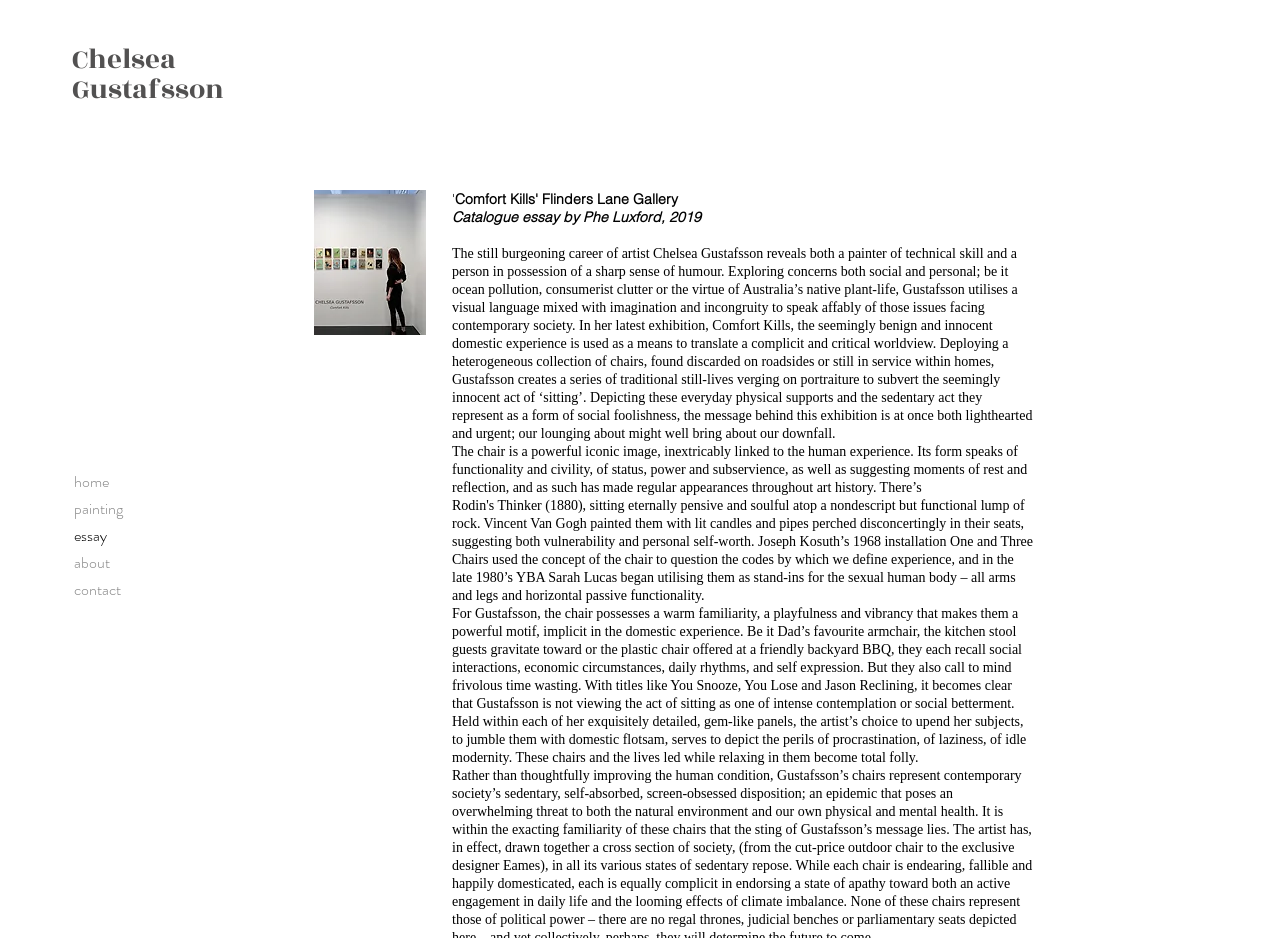Please give a one-word or short phrase response to the following question: 
What is the theme of the exhibition?

Social foolishness